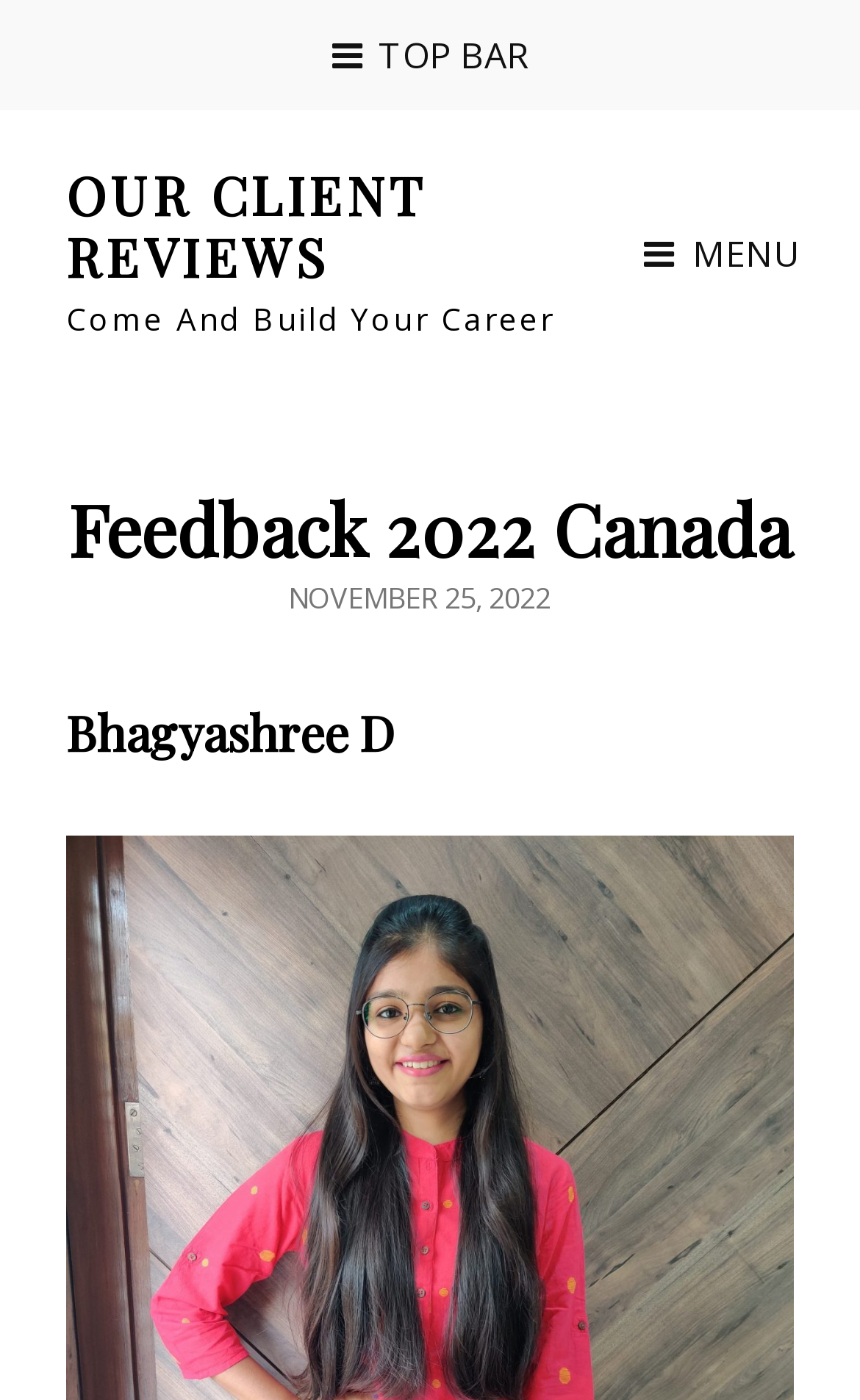What is the theme of the webpage?
Answer the question with just one word or phrase using the image.

Client reviews